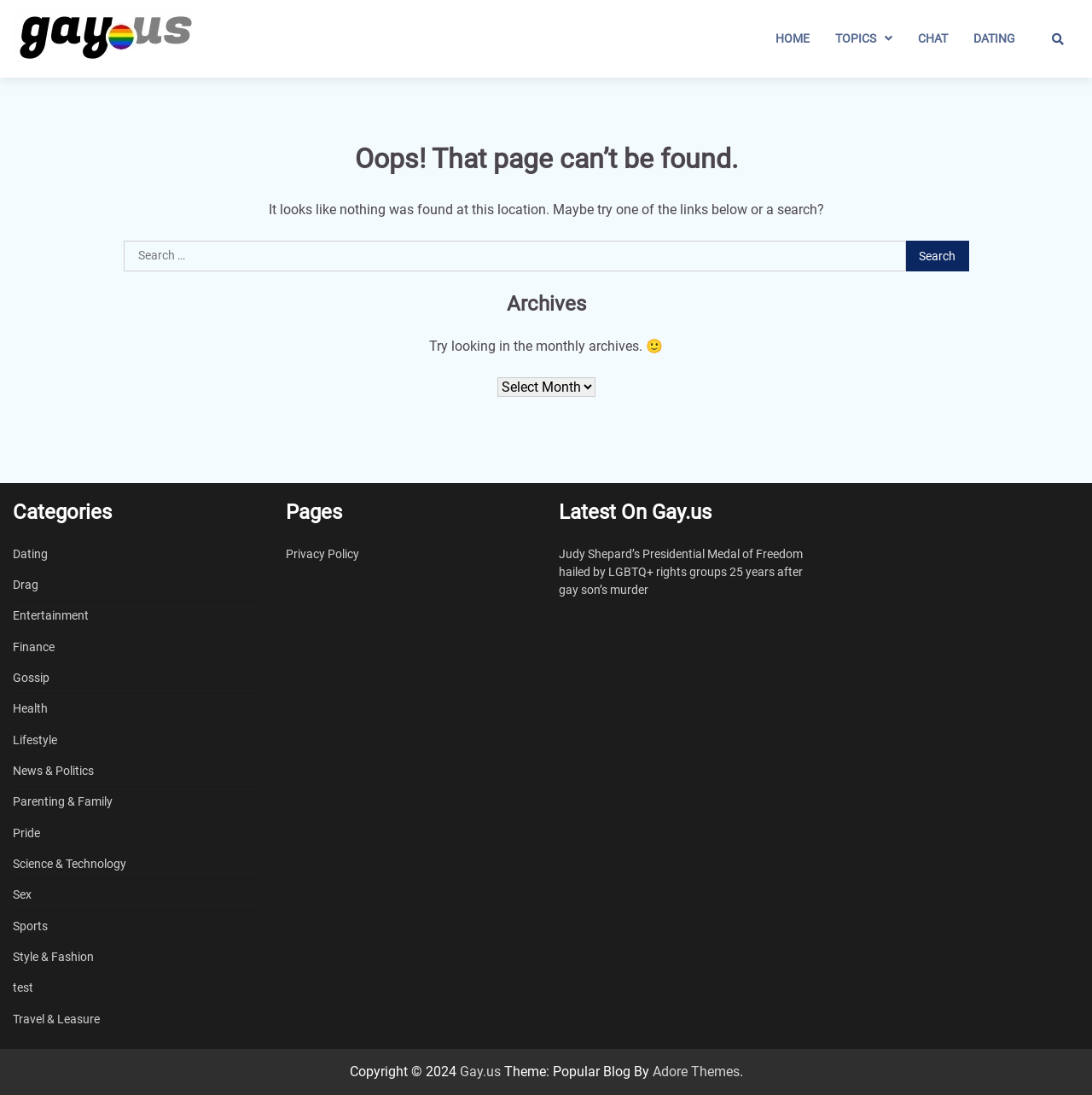Could you highlight the region that needs to be clicked to execute the instruction: "Visit the dating page"?

[0.012, 0.499, 0.044, 0.512]